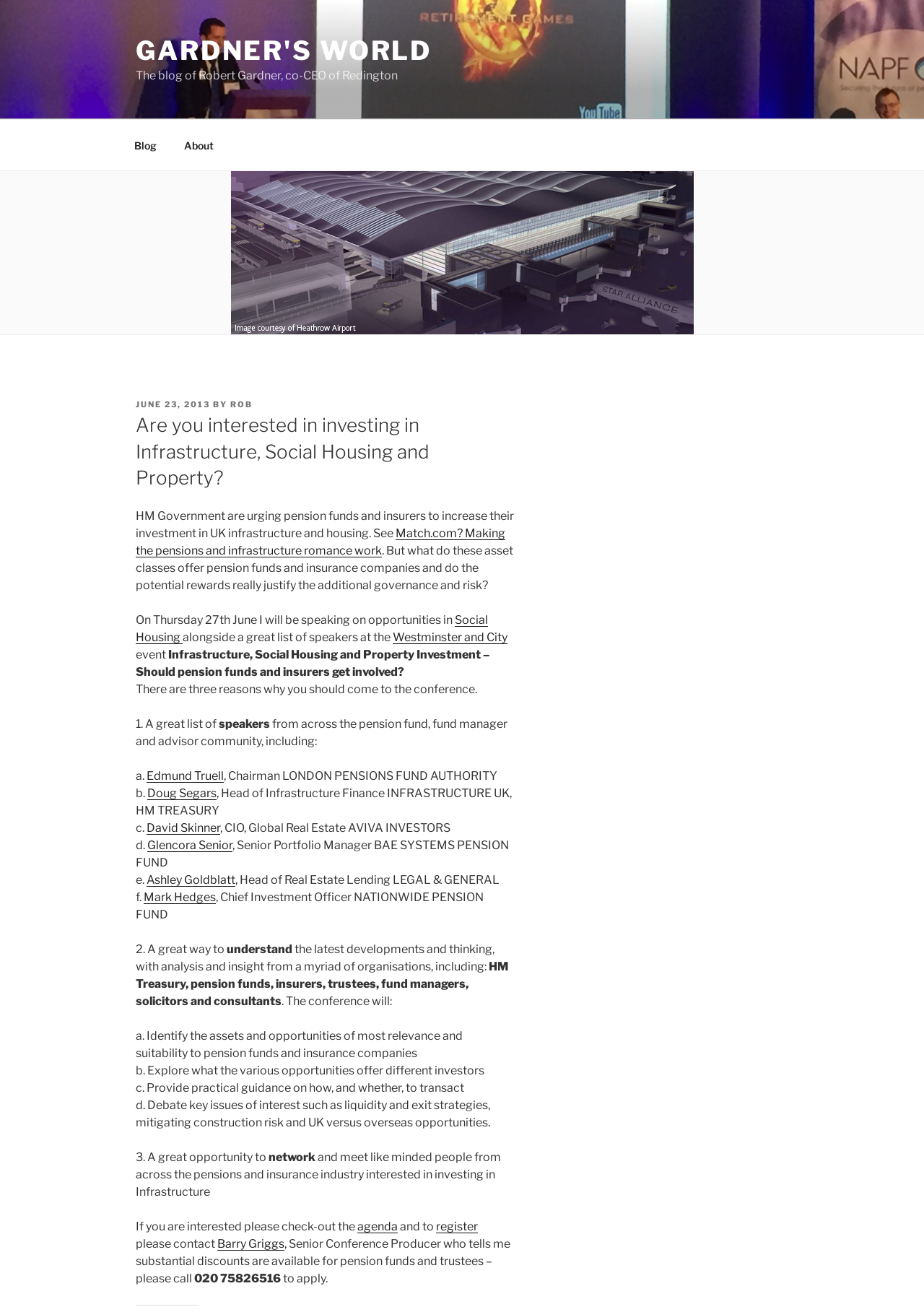Can you show the bounding box coordinates of the region to click on to complete the task described in the instruction: "Register for the conference by clicking on the 'register' link"?

[0.472, 0.93, 0.517, 0.94]